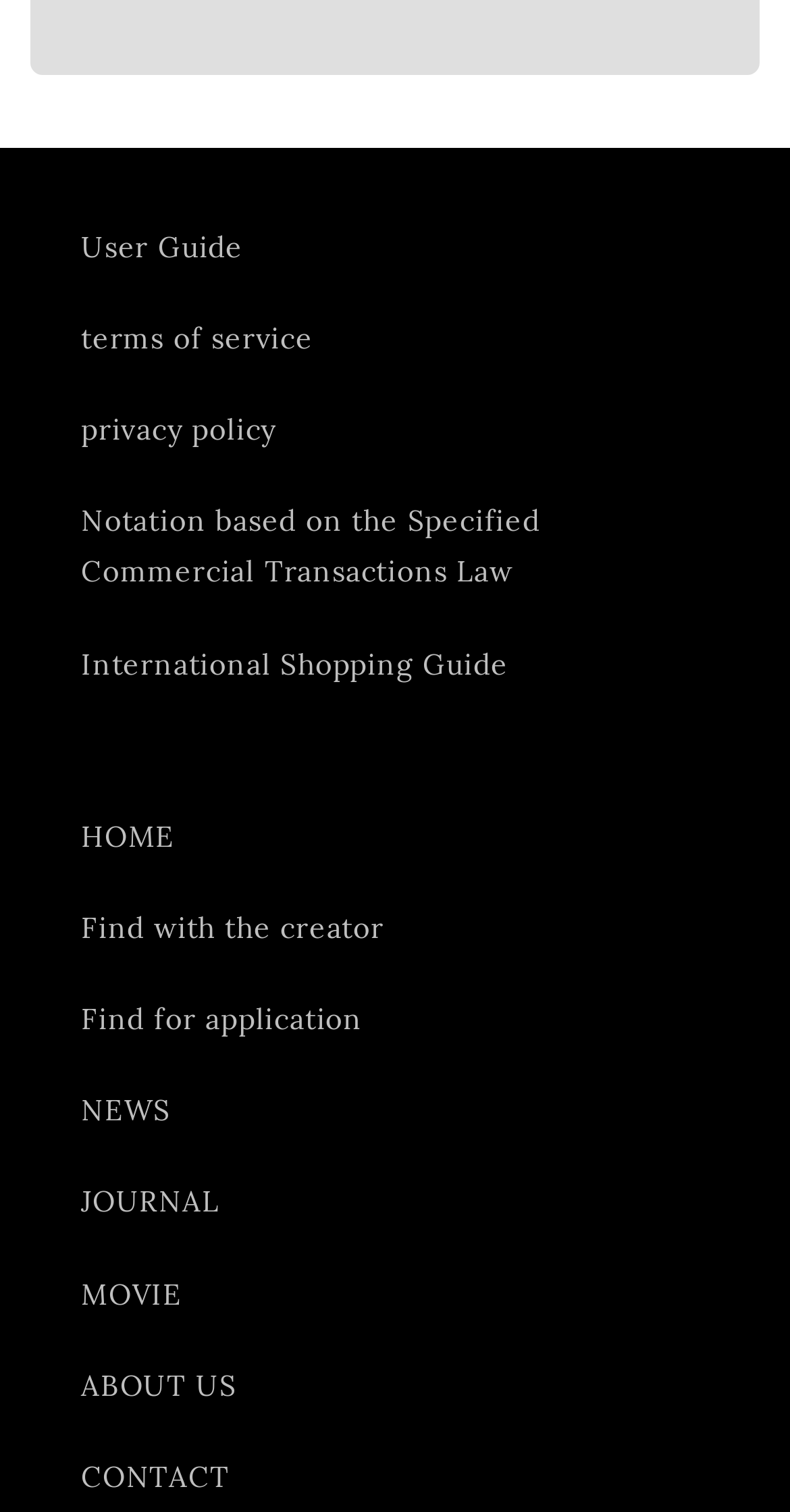How many links are there on the webpage? Examine the screenshot and reply using just one word or a brief phrase.

15